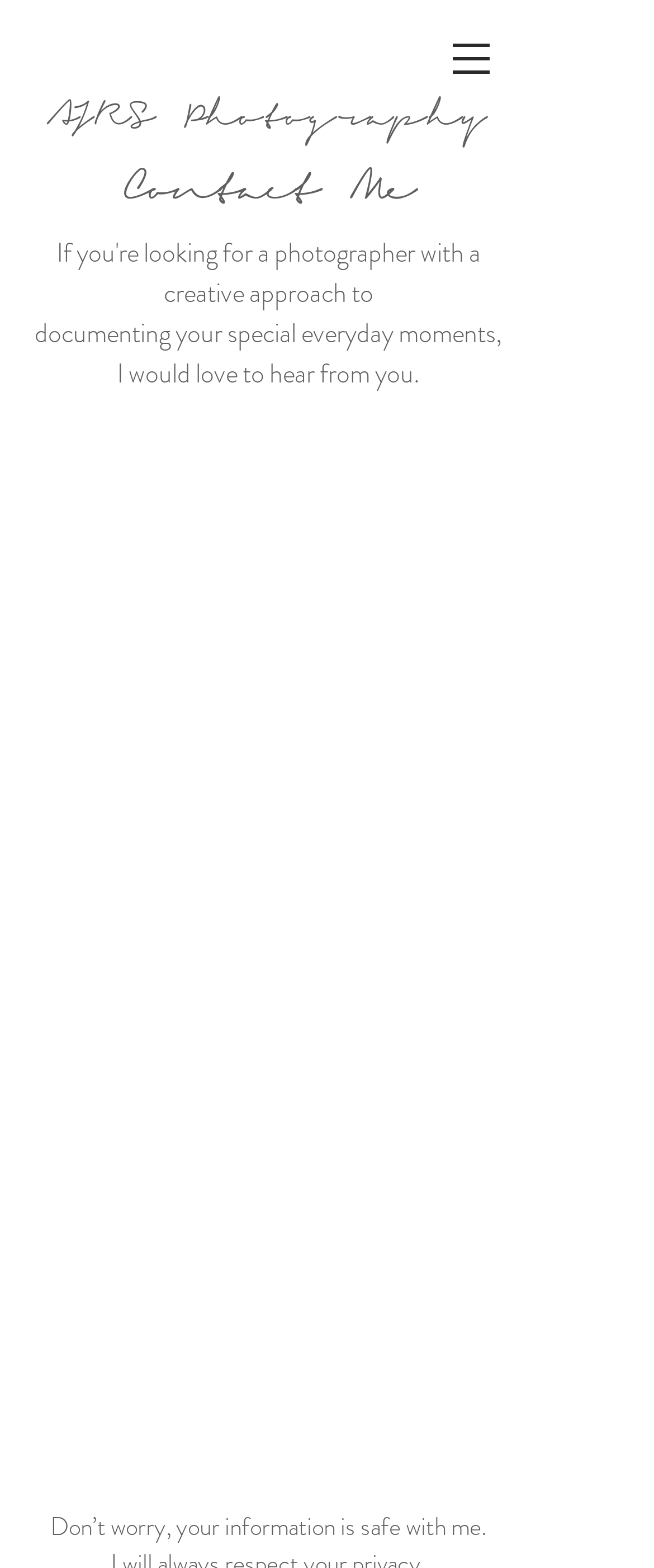Given the description "AJRS Photography", determine the bounding box of the corresponding UI element.

[0.077, 0.065, 0.744, 0.083]